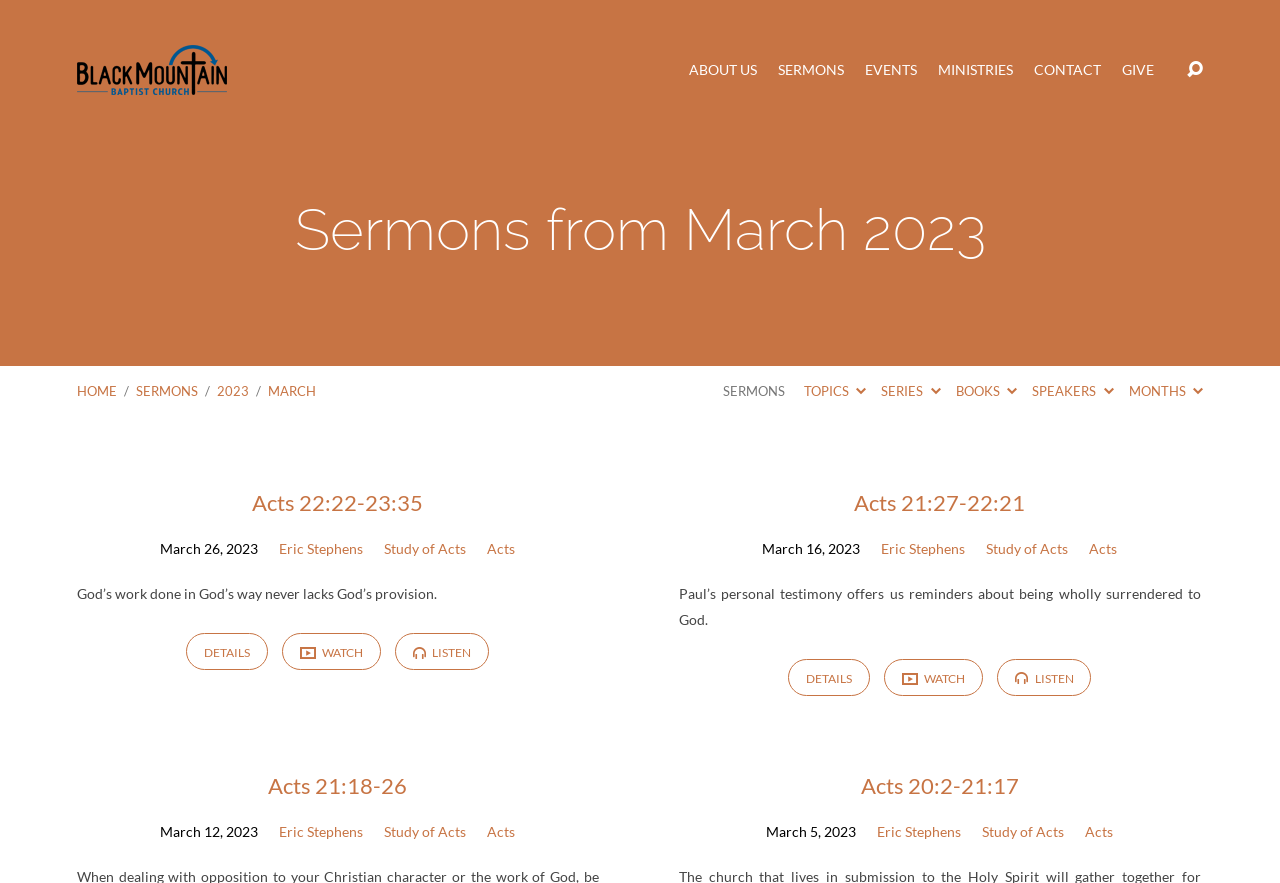Please identify the bounding box coordinates of the area that needs to be clicked to follow this instruction: "Click on the 'TOPICS' link".

[0.628, 0.434, 0.677, 0.452]